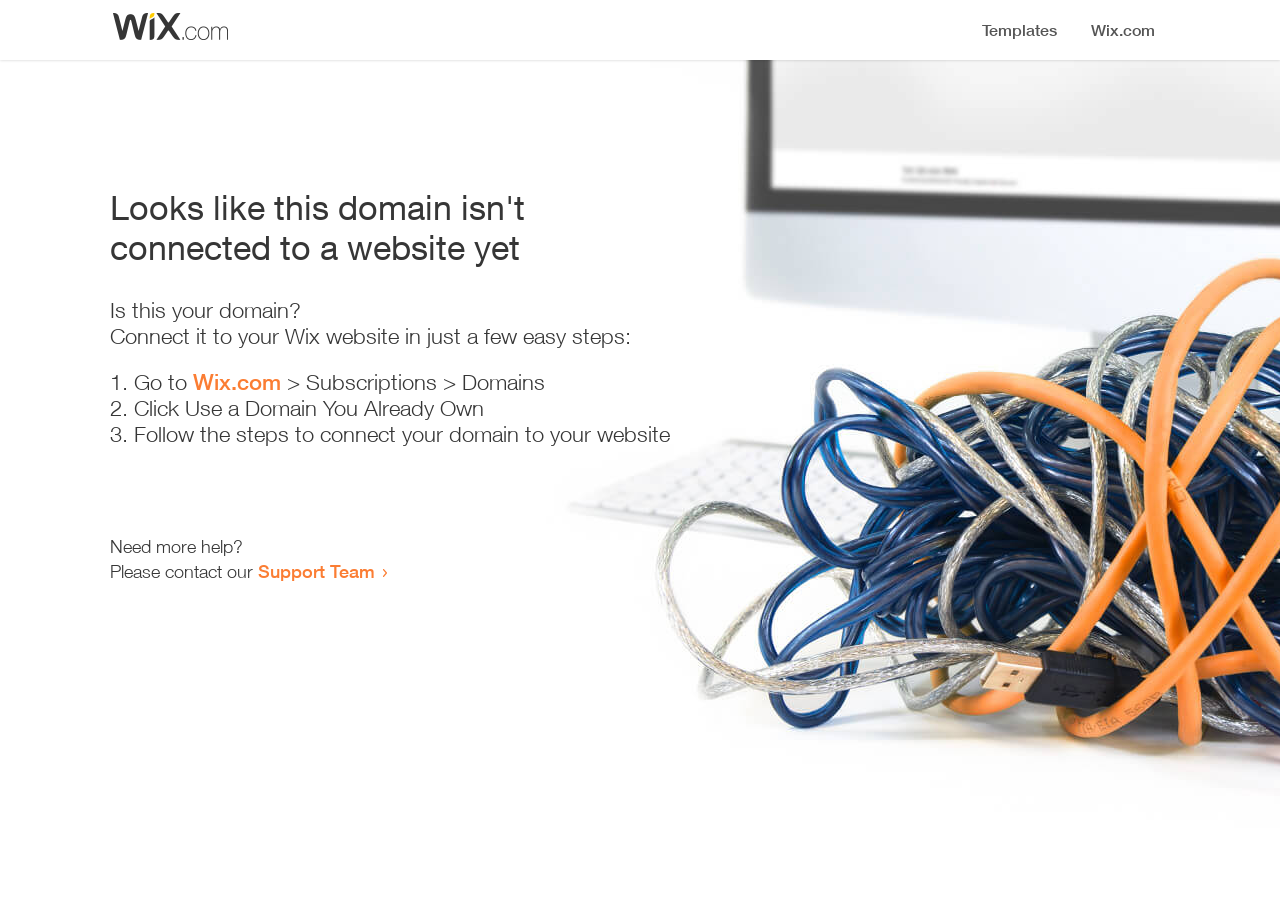Refer to the image and offer a detailed explanation in response to the question: Where can I get more help?

The webpage provides a link to the 'Support Team' which suggests that users can get more help by contacting them.